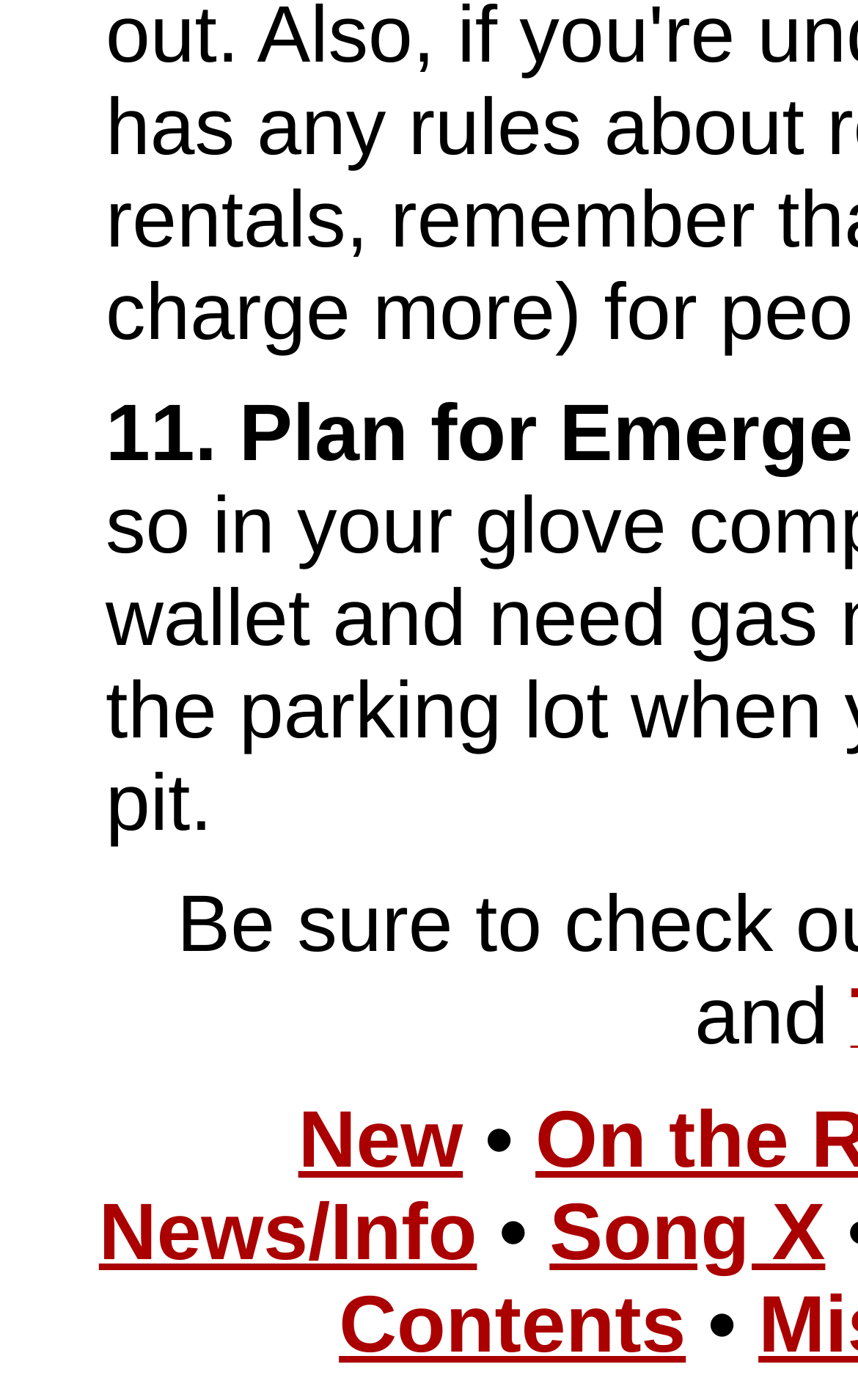Please answer the following question using a single word or phrase: 
How many links are there on the webpage?

4